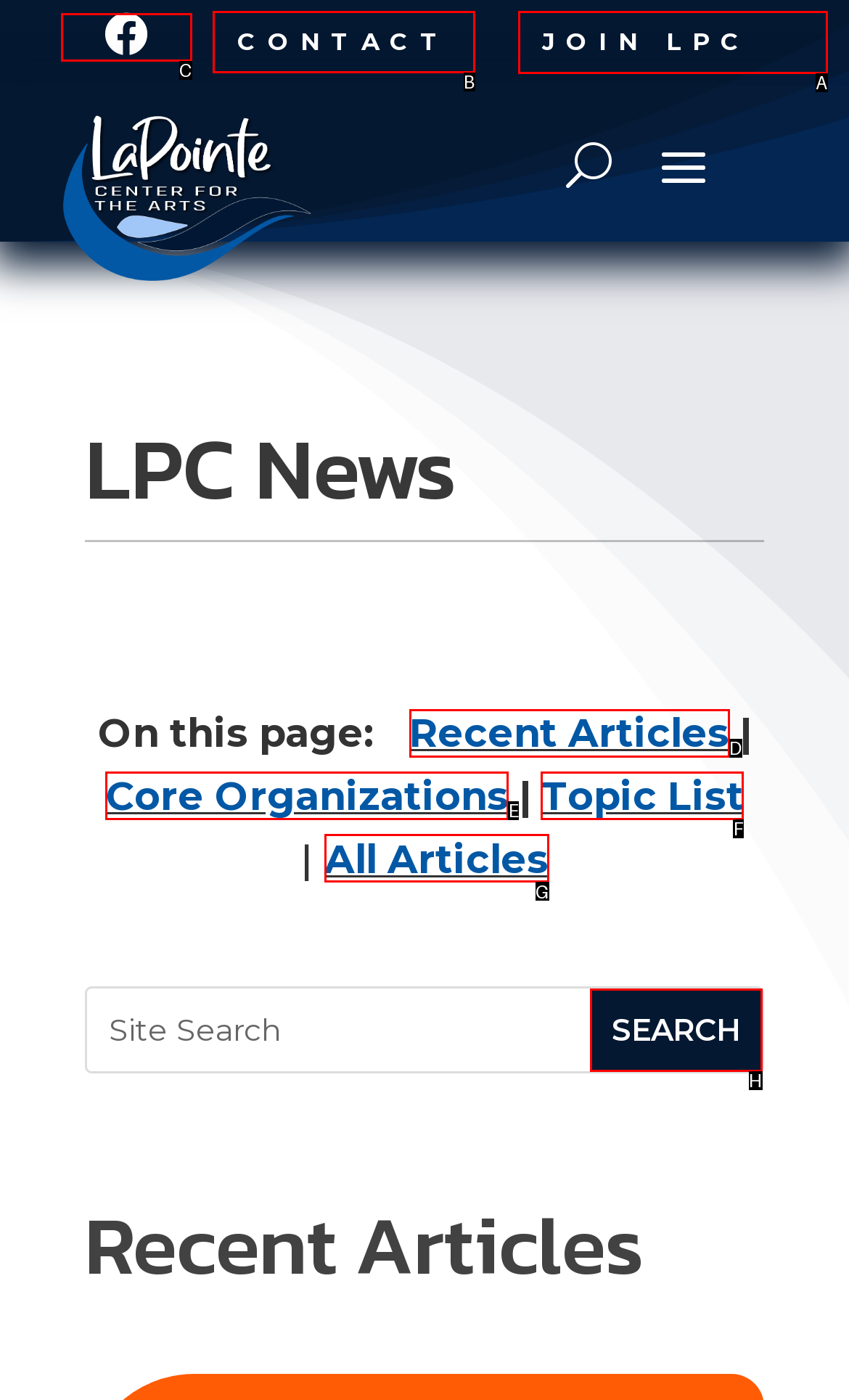To perform the task "Click the CONTACT link", which UI element's letter should you select? Provide the letter directly.

B